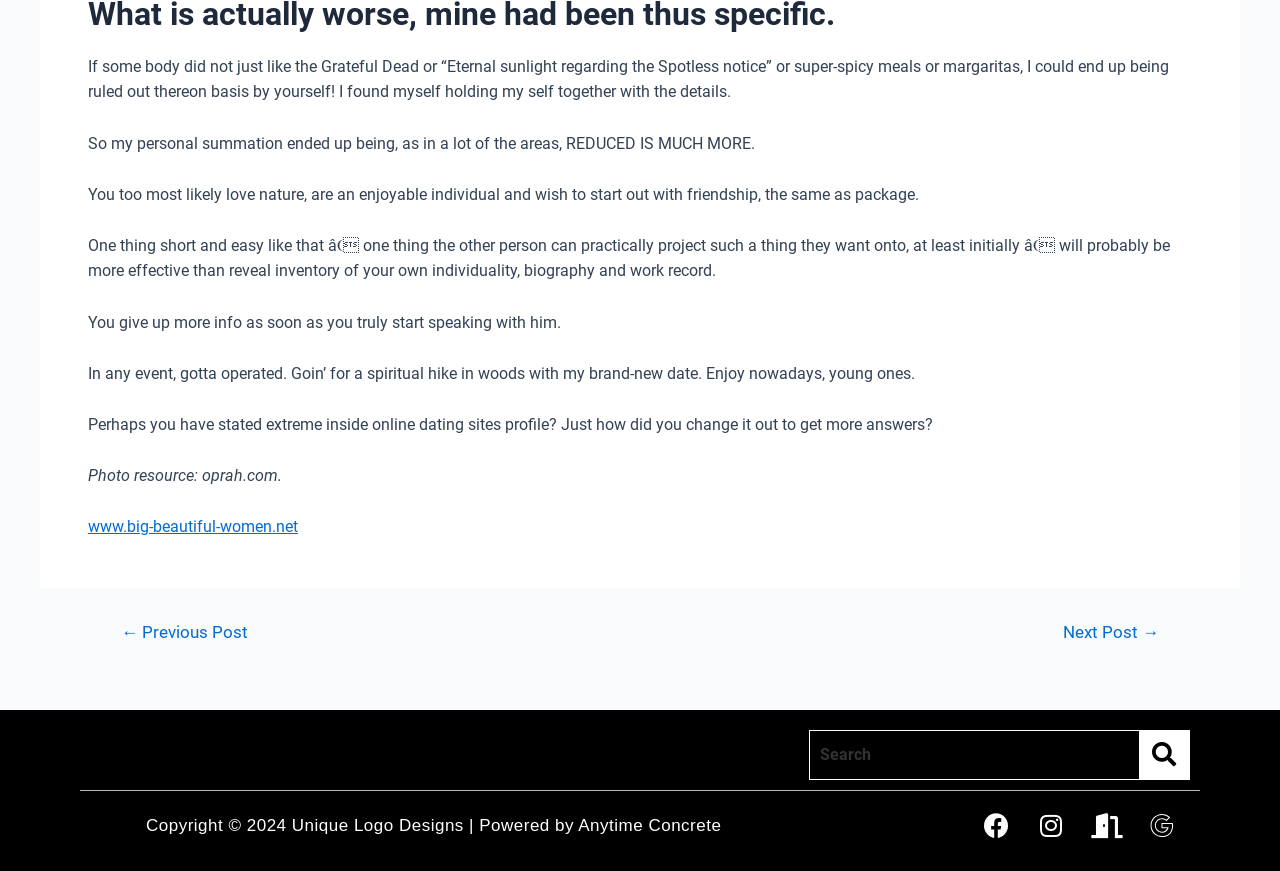Determine the bounding box coordinates of the UI element described below. Use the format (top-left x, top-left y, bottom-right x, bottom-right y) with floating point numbers between 0 and 1: Unique Logo Designs

[0.228, 0.937, 0.362, 0.958]